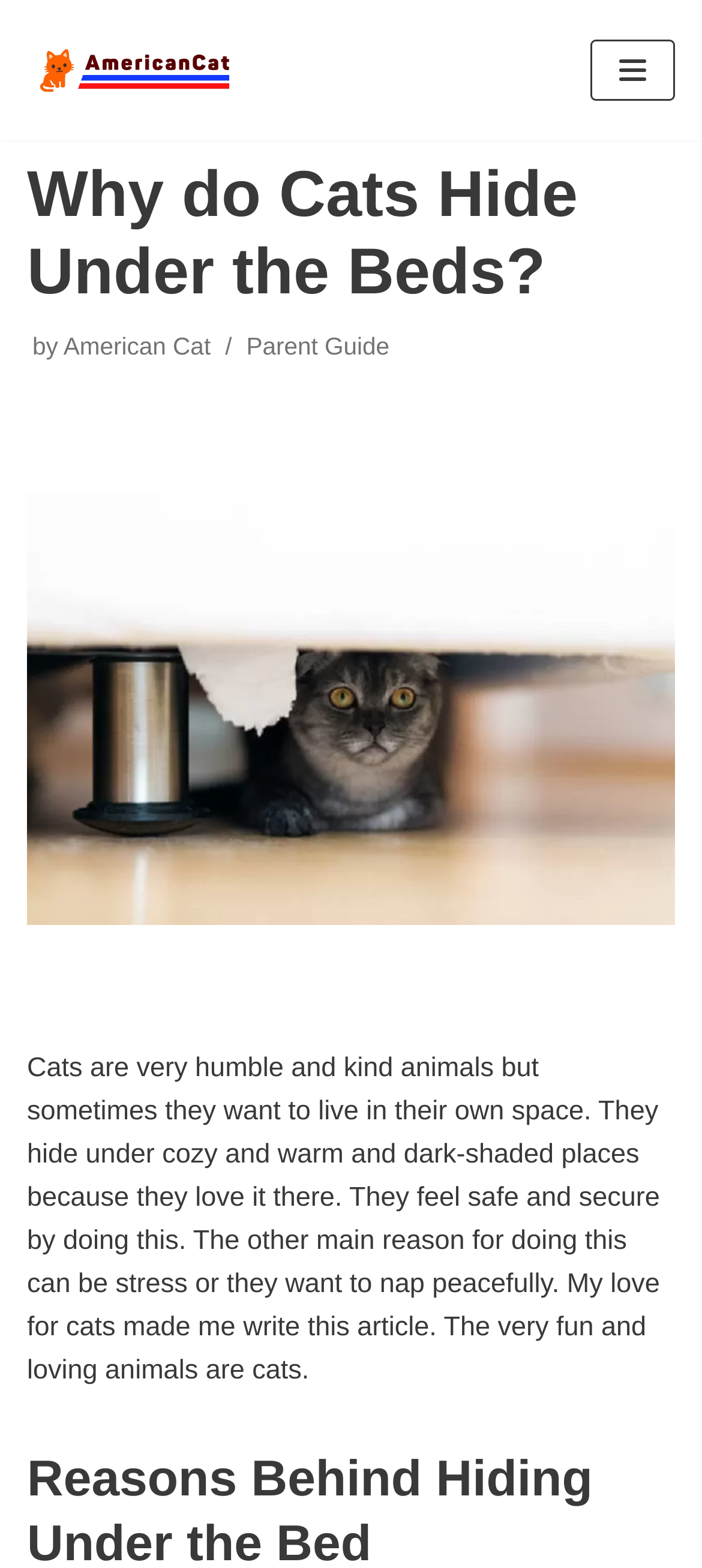Provide a brief response to the question below using one word or phrase:
What is the name of the website?

American Cat